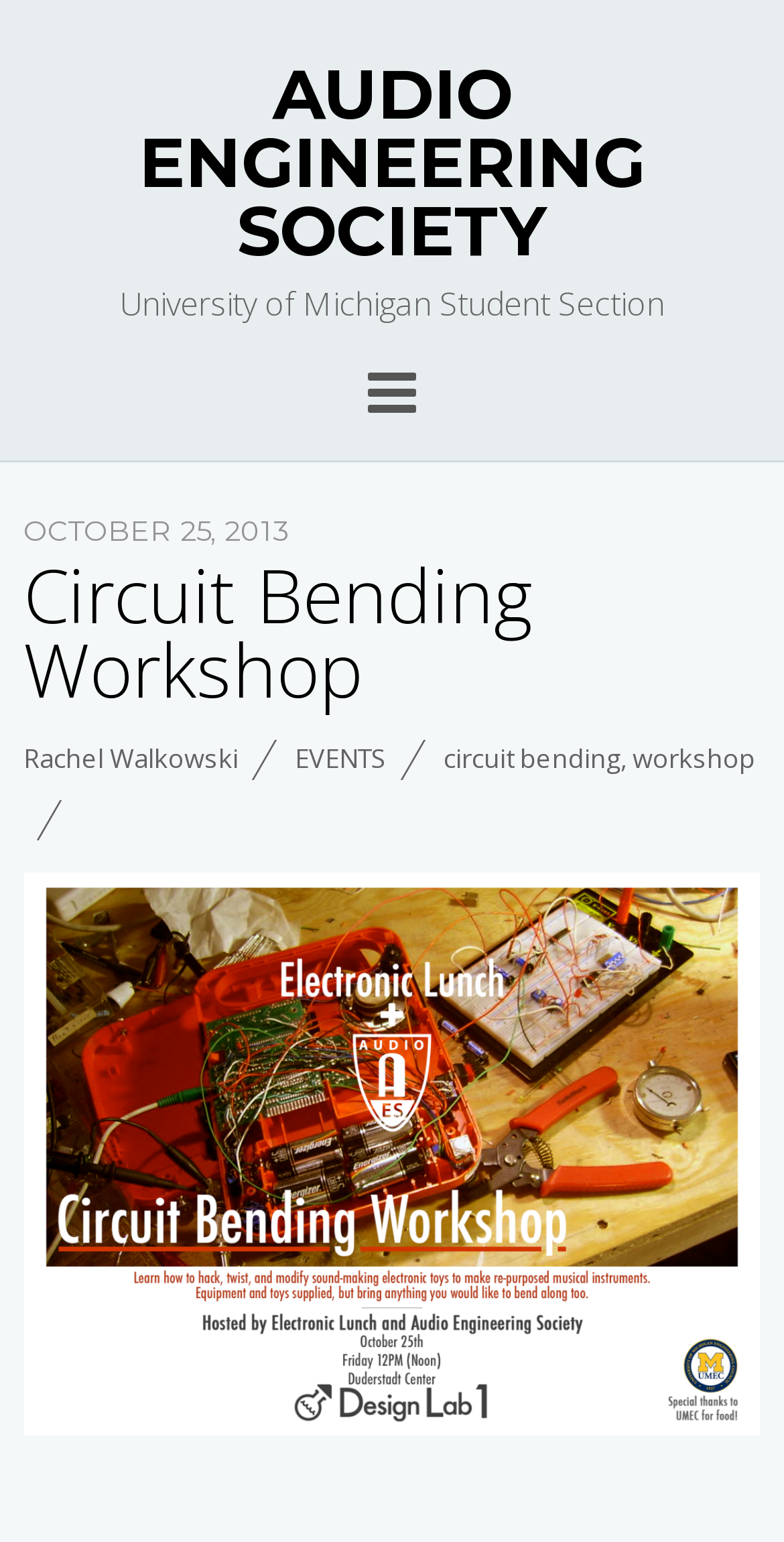Given the element description, predict the bounding box coordinates in the format (top-left x, top-left y, bottom-right x, bottom-right y), using floating point numbers between 0 and 1: workshop

[0.807, 0.479, 0.963, 0.503]